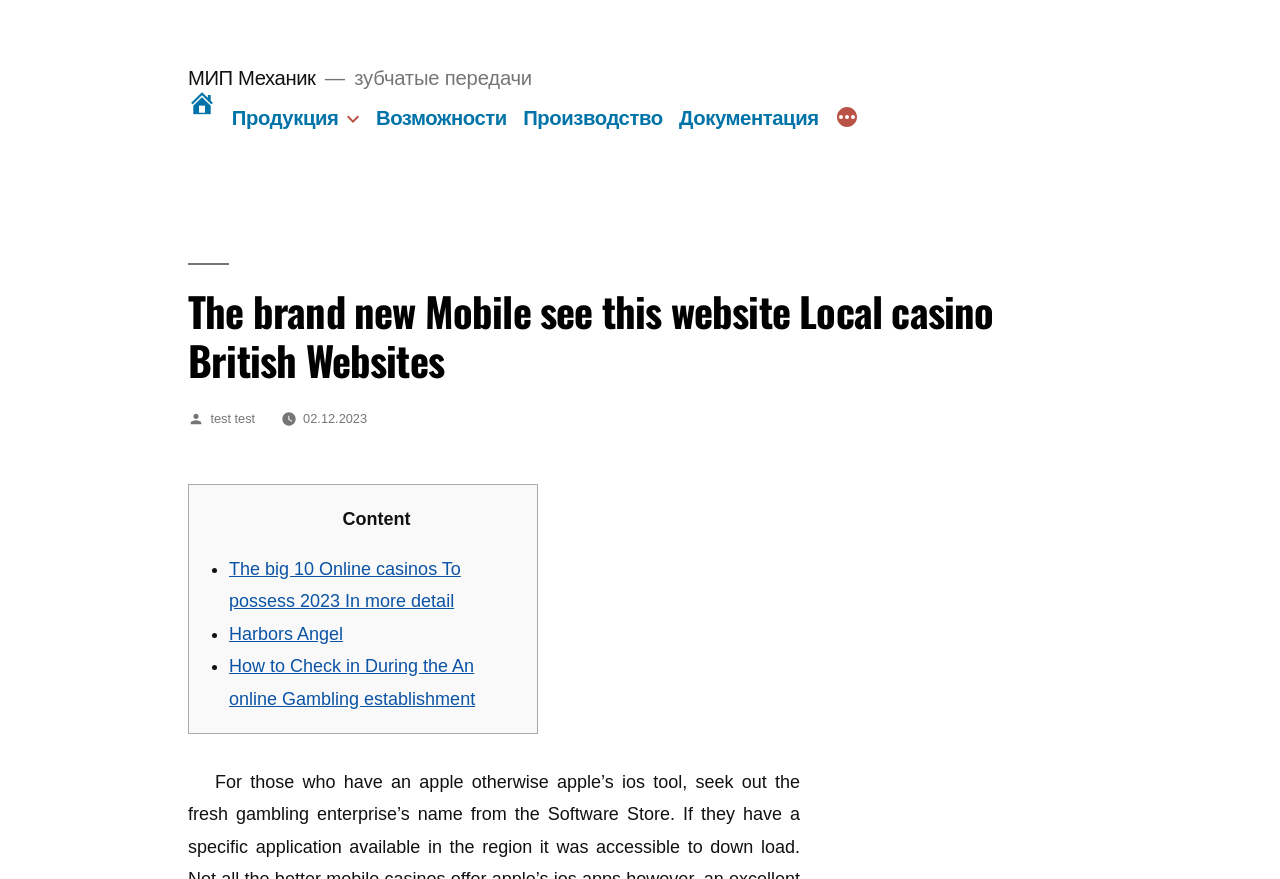How many menu items are in the top navigation?
Analyze the image and deliver a detailed answer to the question.

I counted the number of links and buttons in the top navigation menu, which includes 'Главная', 'Продукция', 'Возможности', 'Производство', 'Документация', and two buttons. Therefore, there are 7 menu items in total.